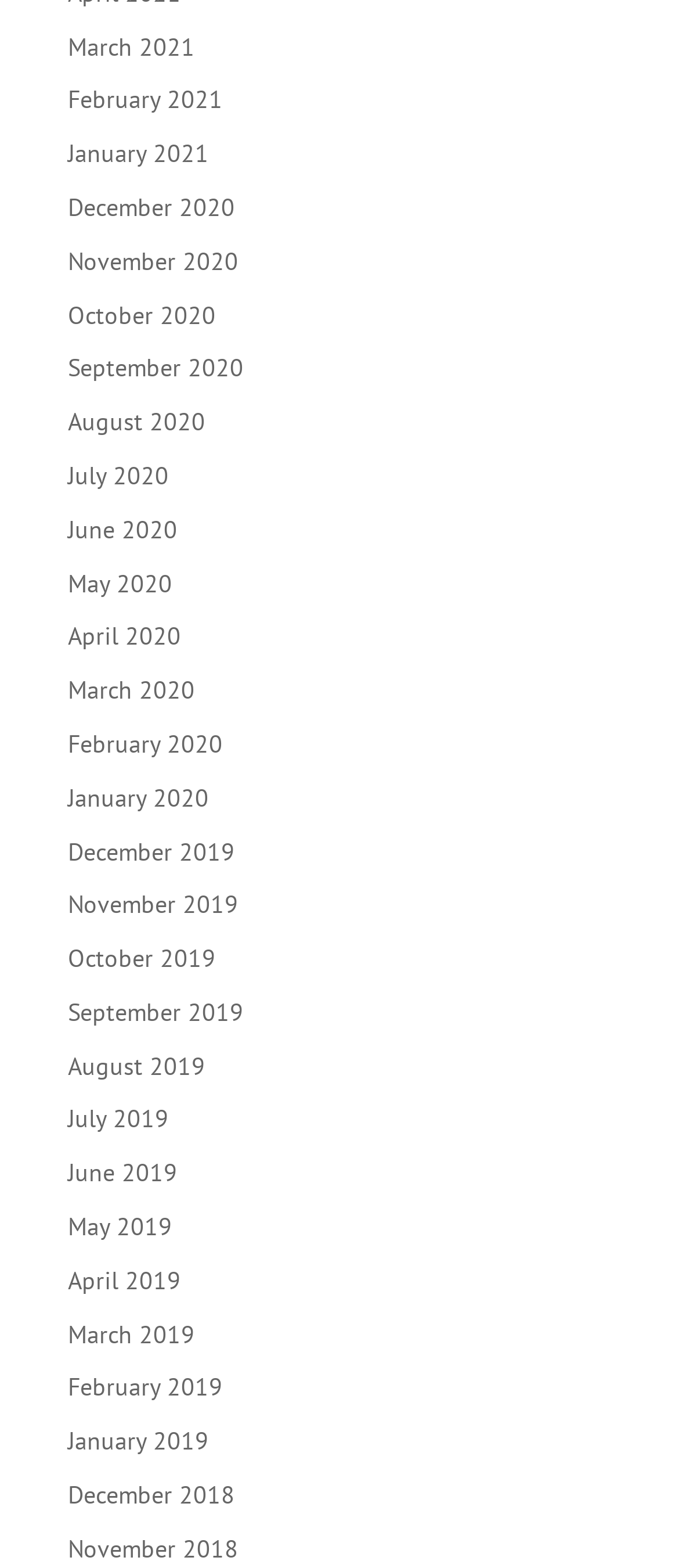Find the bounding box coordinates of the element to click in order to complete this instruction: "go to January 2020". The bounding box coordinates must be four float numbers between 0 and 1, denoted as [left, top, right, bottom].

[0.1, 0.499, 0.308, 0.519]